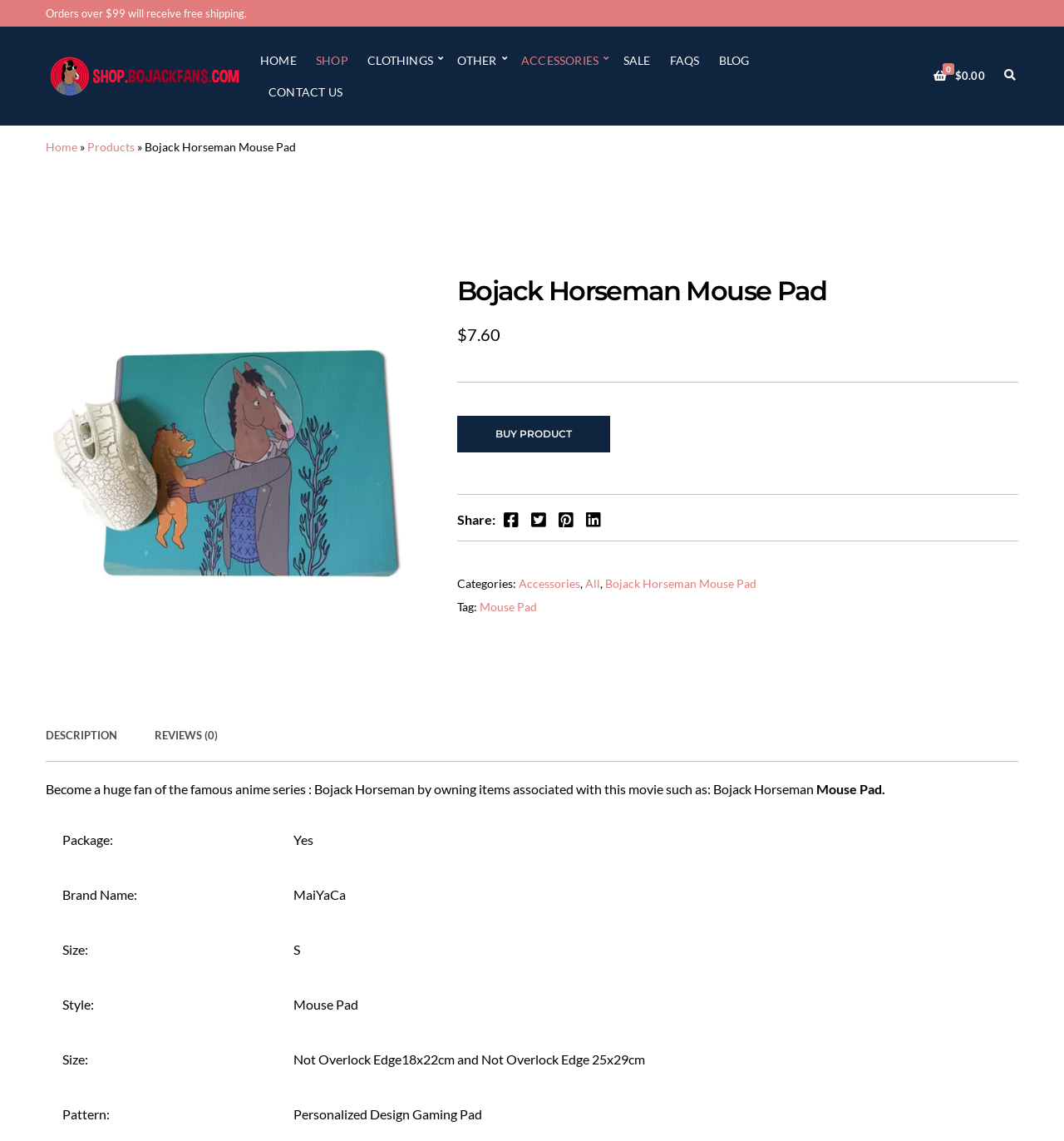Please locate the UI element described by "Bojack Horseman Mouse Pad" and provide its bounding box coordinates.

[0.569, 0.505, 0.711, 0.517]